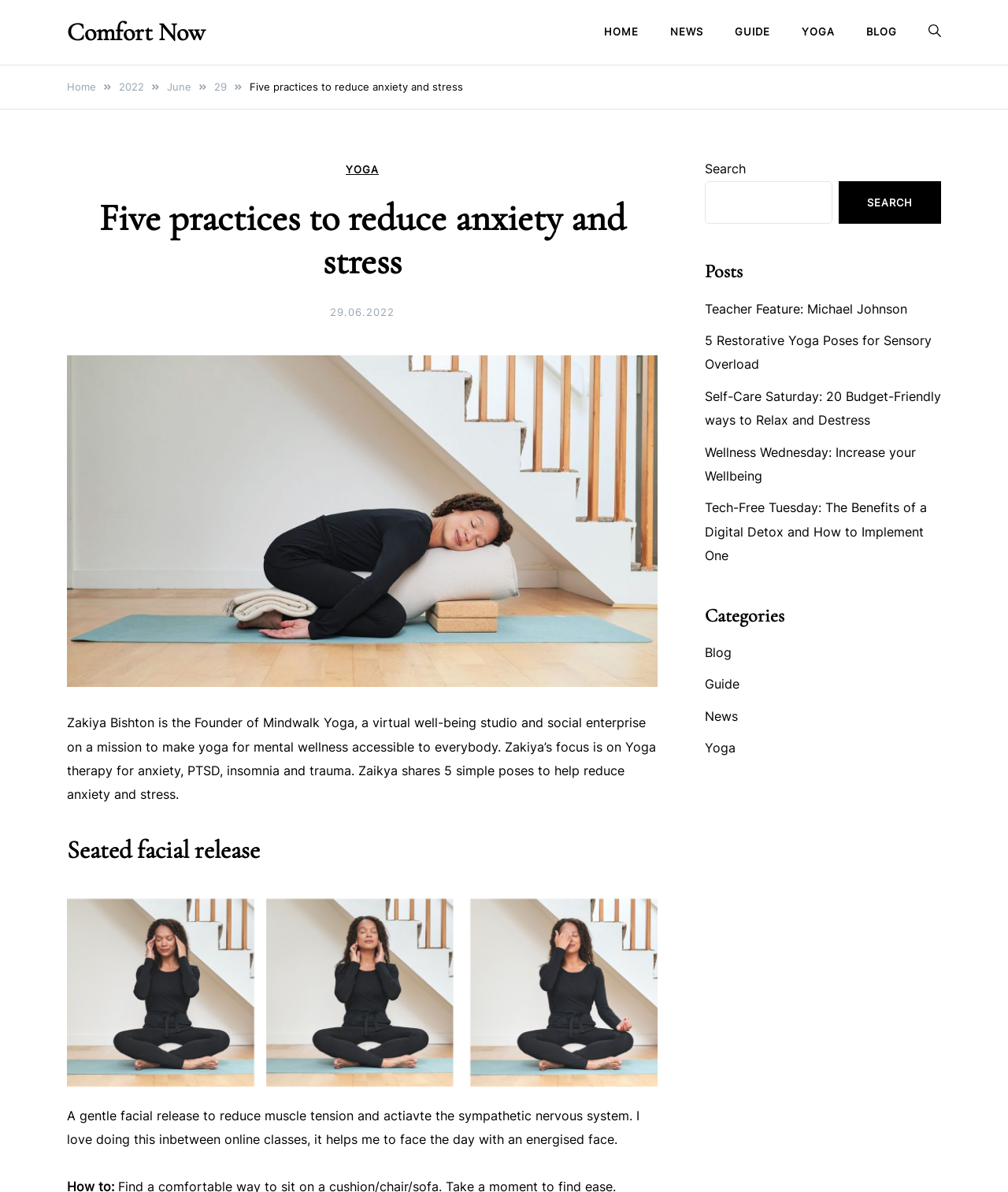Please identify the coordinates of the bounding box that should be clicked to fulfill this instruction: "Go to the Guide page".

[0.713, 0.002, 0.78, 0.052]